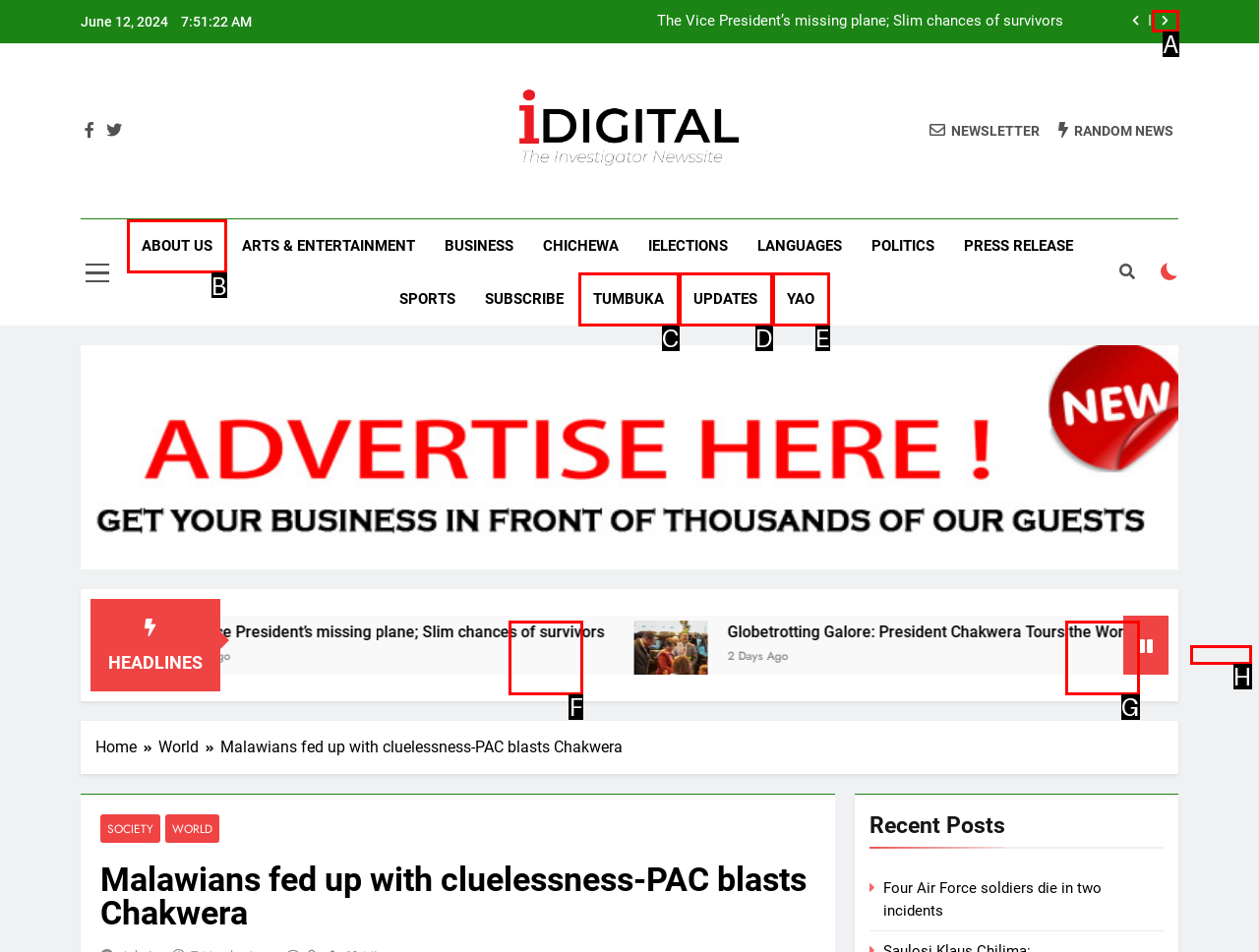Find the HTML element to click in order to complete this task: Enter website
Answer with the letter of the correct option.

None